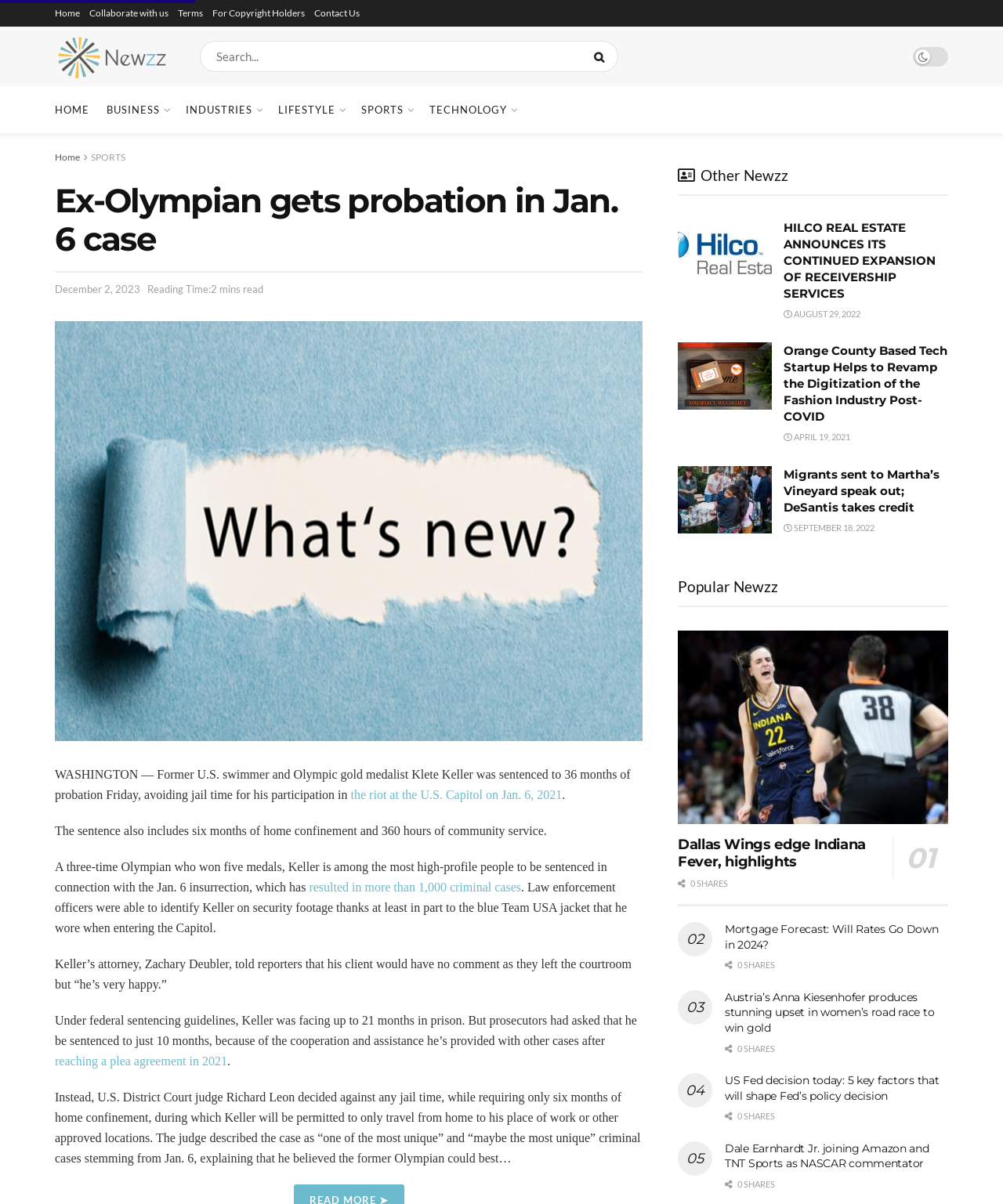Locate the bounding box coordinates of the clickable part needed for the task: "Read Ex-Olympian gets probation in Jan. 6 case news".

[0.055, 0.151, 0.641, 0.214]